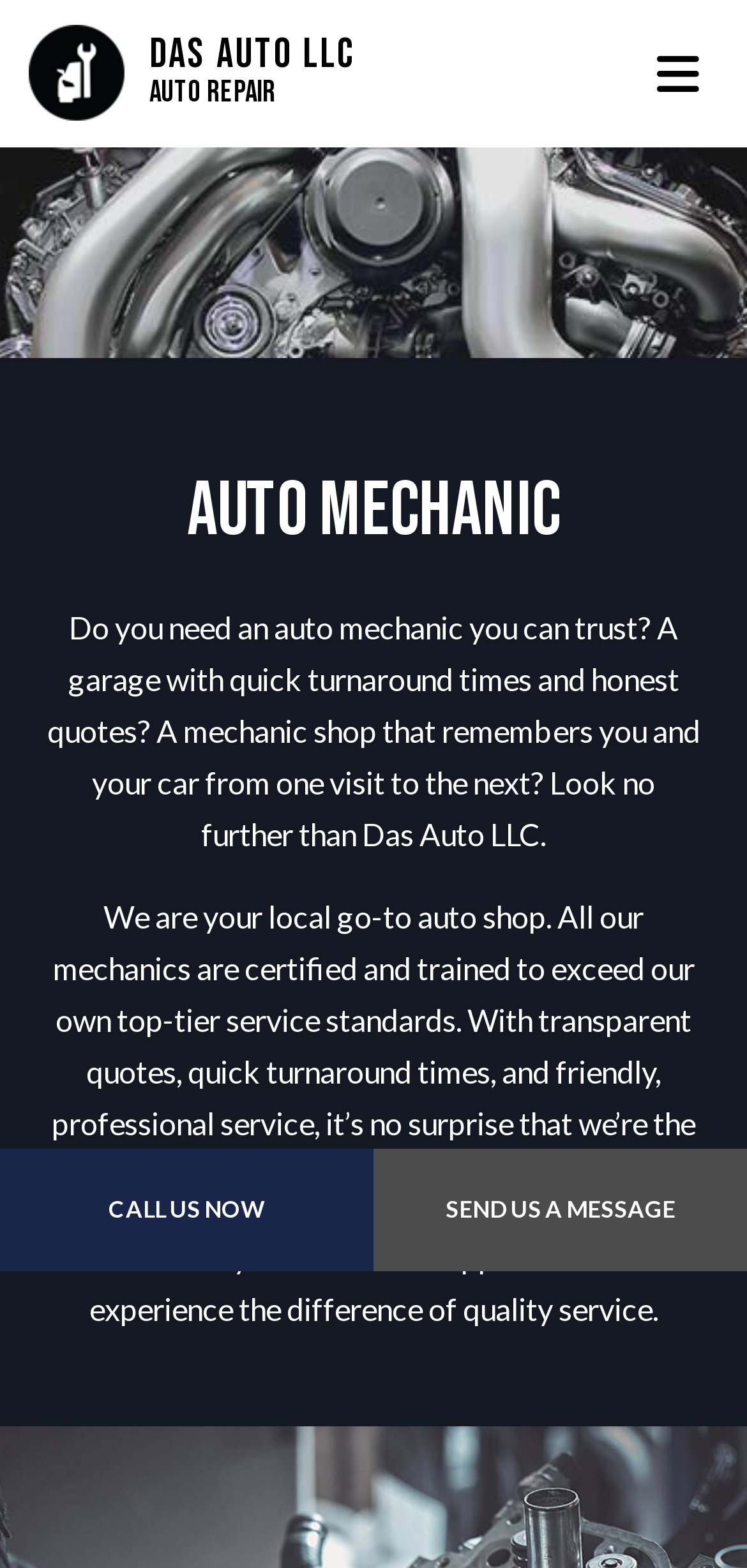How can I contact the company?
From the image, respond using a single word or phrase.

Call or send a message